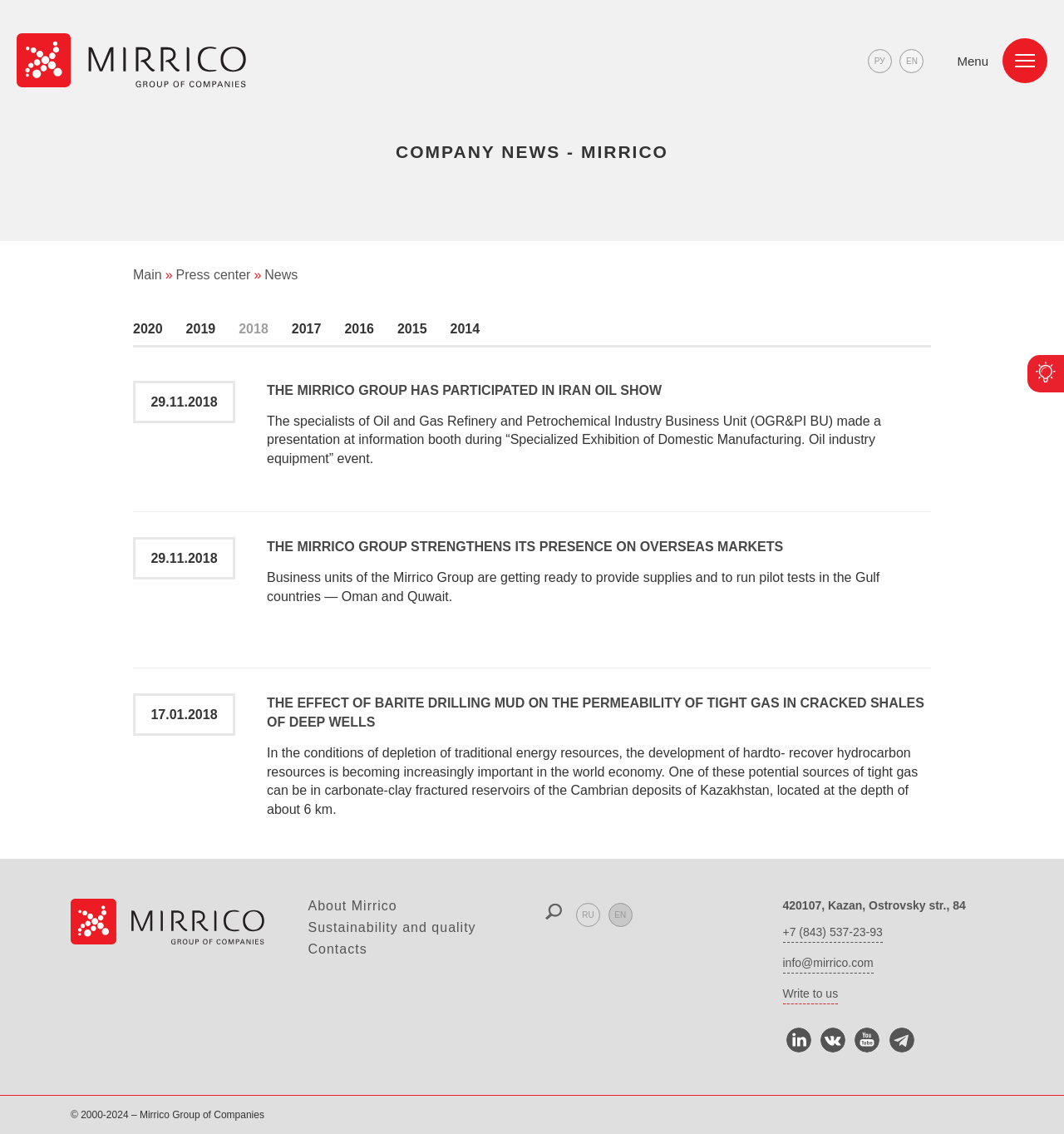Give a one-word or short phrase answer to the question: 
What is the topic of the news article dated 29.11.2018?

THE MIRRICO GROUP HAS PARTICIPATED IN IRAN OIL SHOW